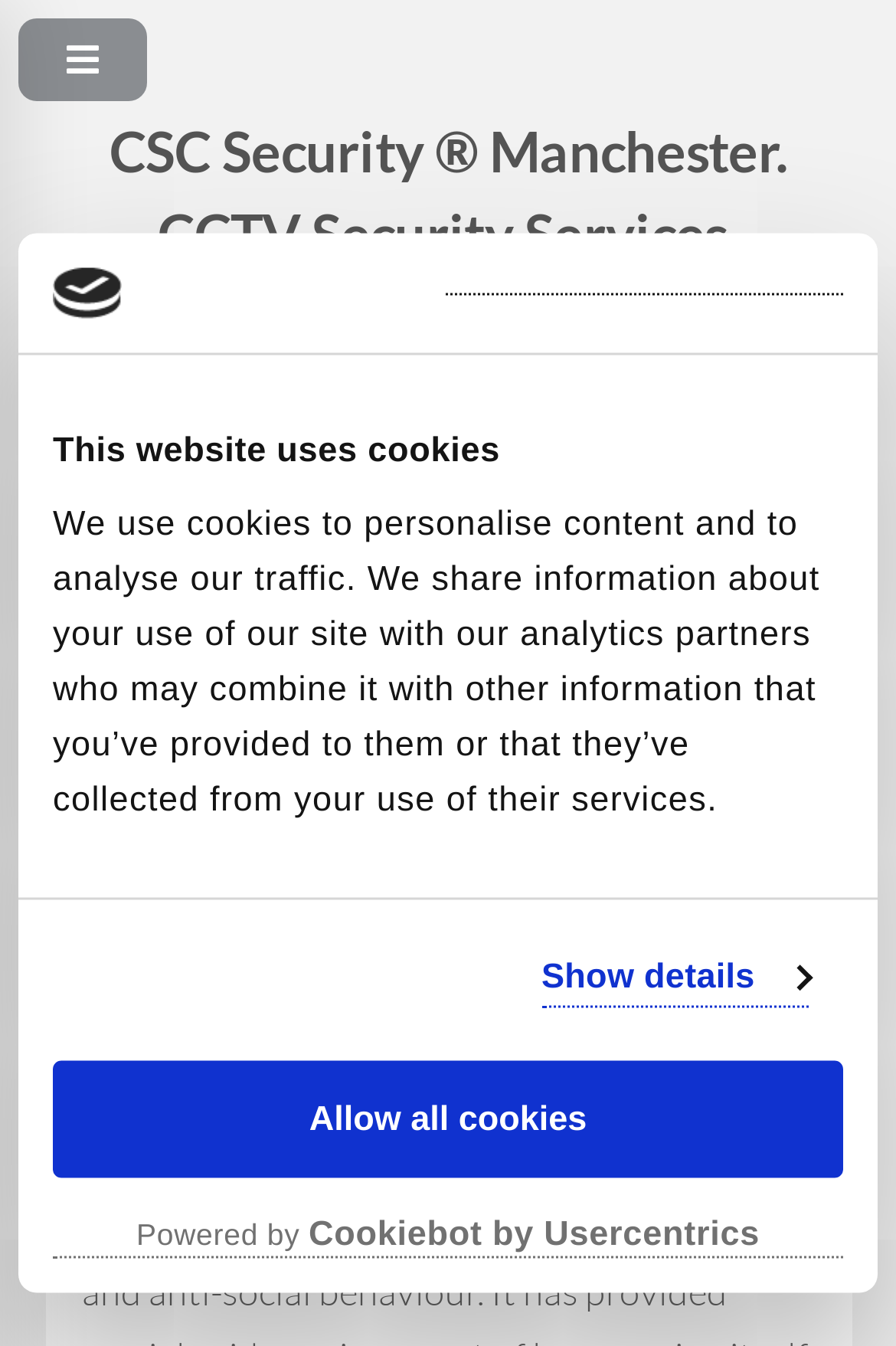What is the main category of security systems offered by CSC Security Manchester?
Please respond to the question with a detailed and thorough explanation.

The heading element on the webpage indicates that CSC Security Manchester offers CCTV Security Systems, which is a type of security system.